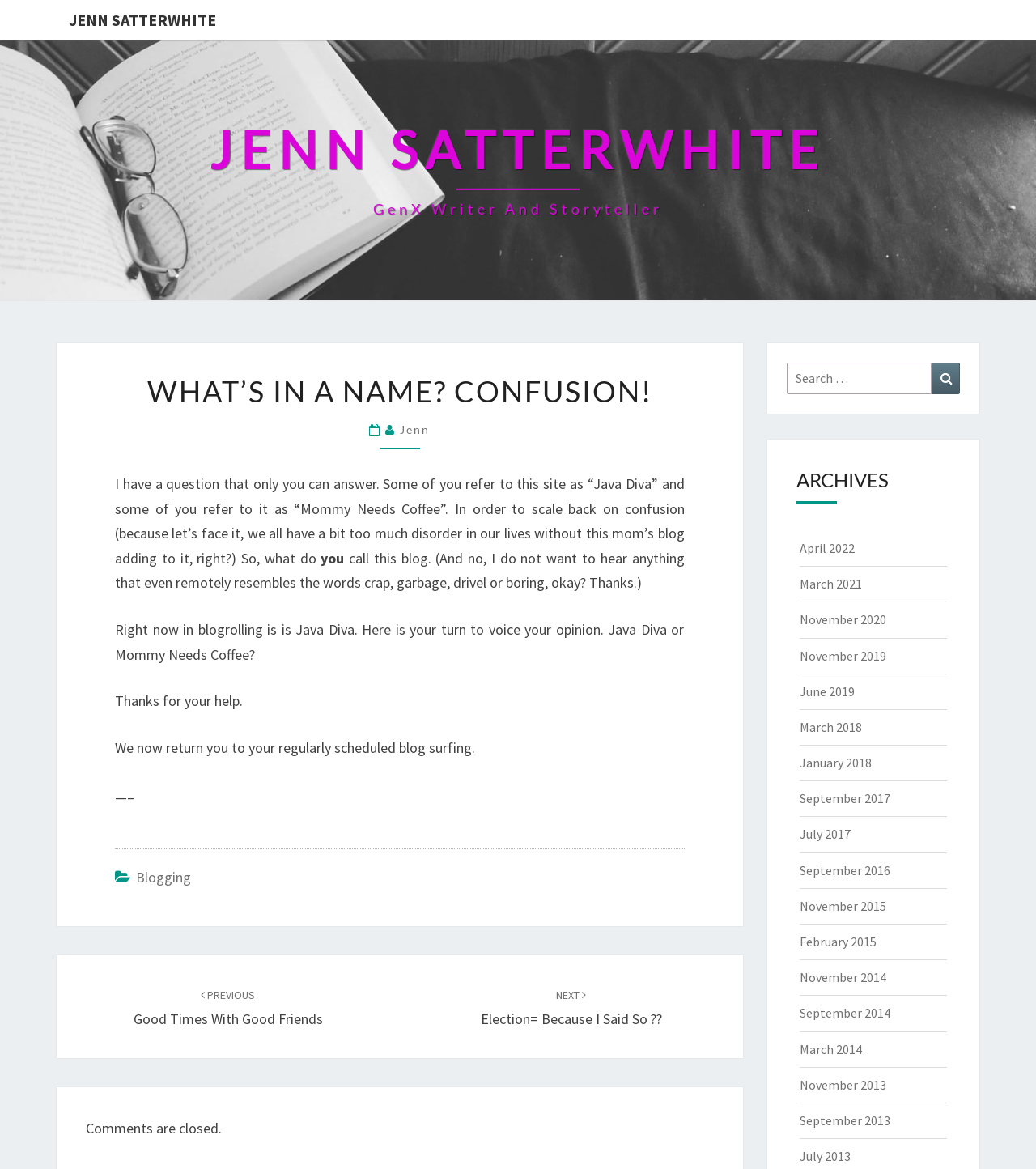Specify the bounding box coordinates of the area to click in order to execute this command: 'Click on the 'JENN SATTERWHITE' link at the top'. The coordinates should consist of four float numbers ranging from 0 to 1, and should be formatted as [left, top, right, bottom].

[0.055, 0.0, 0.22, 0.035]